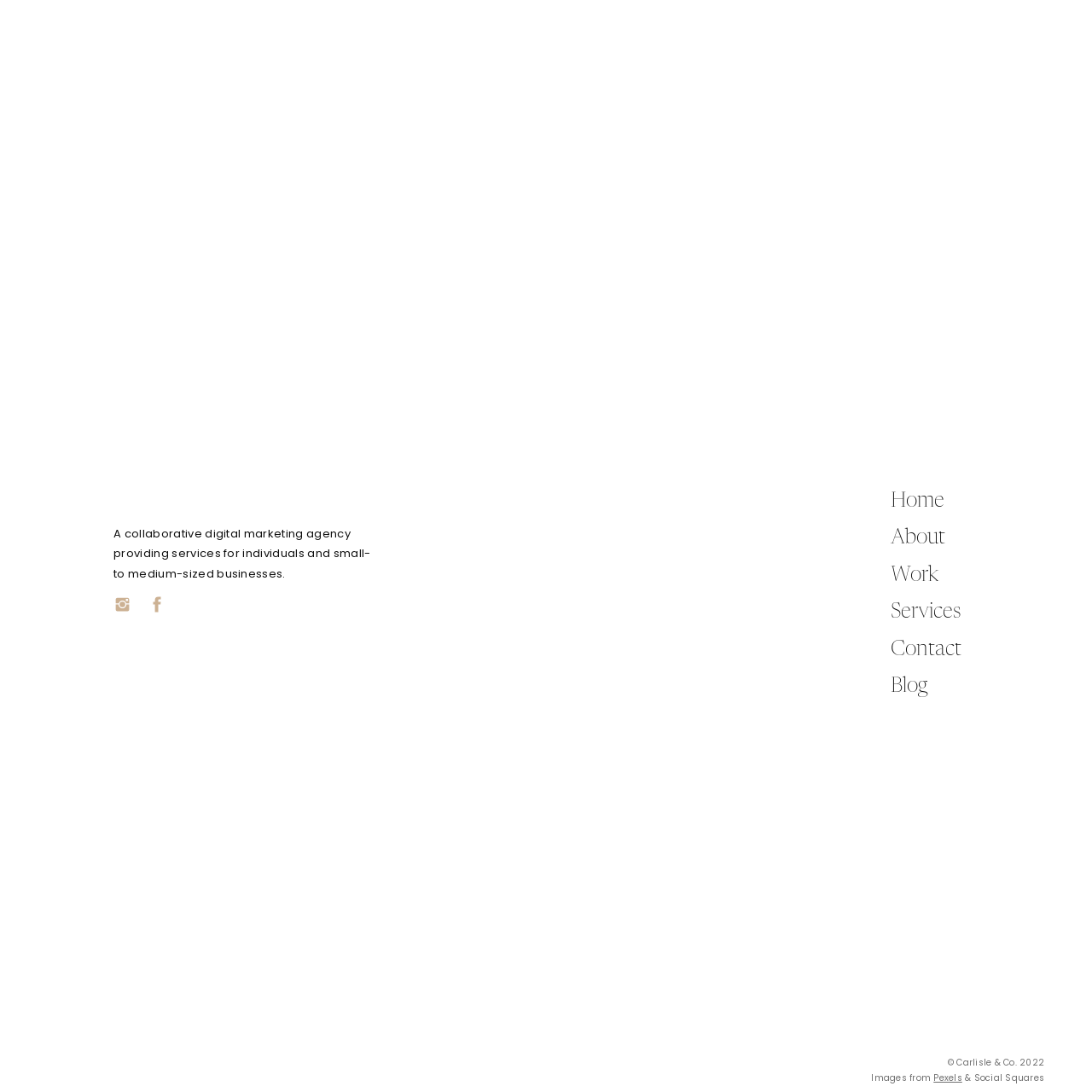What is the focus of the hashtags #digitalmarketing and #smm?
Analyze the image encased by the red bounding box and elaborate on your answer to the question.

The accompanying hashtags #digitalmarketing and #smm suggest a focus on building community engagement and fostering relationships in the digital realm, which is a key aspect of digital marketing and social media management.